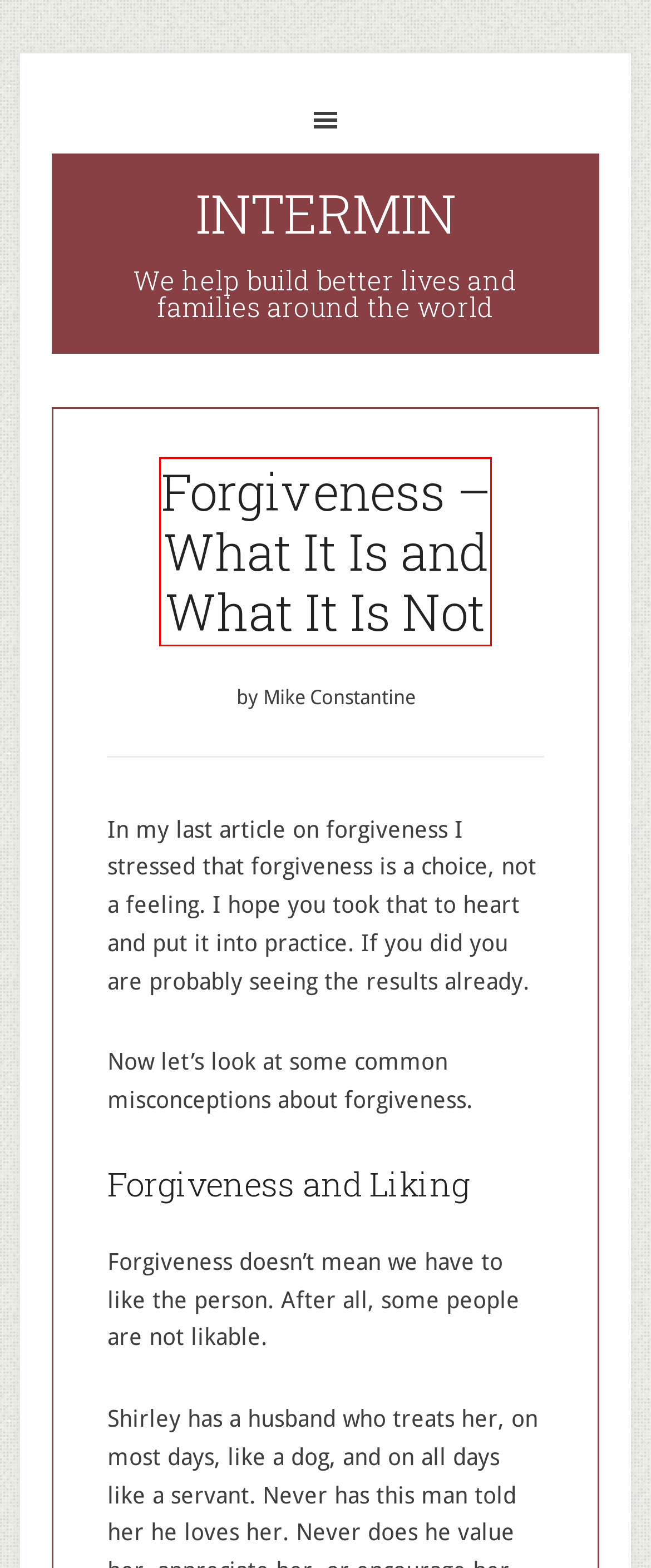Given a screenshot of a webpage with a red bounding box around a UI element, please identify the most appropriate webpage description that matches the new webpage after you click on the element. Here are the candidates:
A. Forgiveness- What it is and is not – INTERMIN
B. 欢迎来到 – INTERMIN
C. Bienvenido – INTERMIN
D. offenses – INTERMIN
E. reconciliation – INTERMIN
F. 歡 迎來到 – INTERMIN
G. Great Ideas for Better Families – We help build better lives and families around the world
H. Marriage – INTERMIN

A